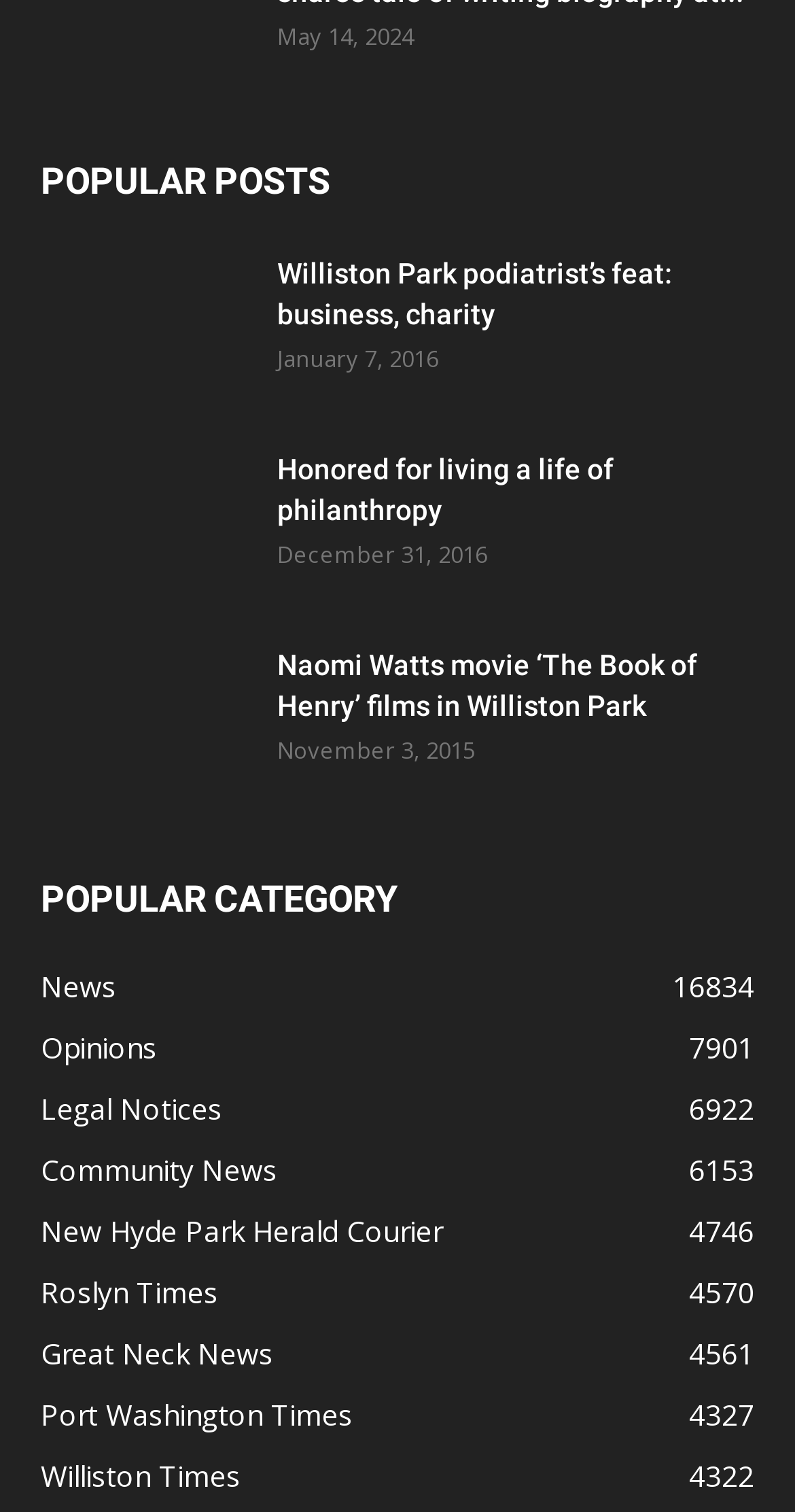How many popular posts are listed?
Based on the image, provide your answer in one word or phrase.

6